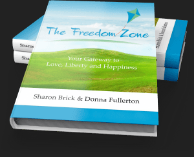Who are the authors of the book?
Using the image, provide a detailed and thorough answer to the question.

The authors of the book, Sharon Brick and Donna Fullerton, are acknowledged at the bottom of the cover, adding a personal touch to this motivational work.